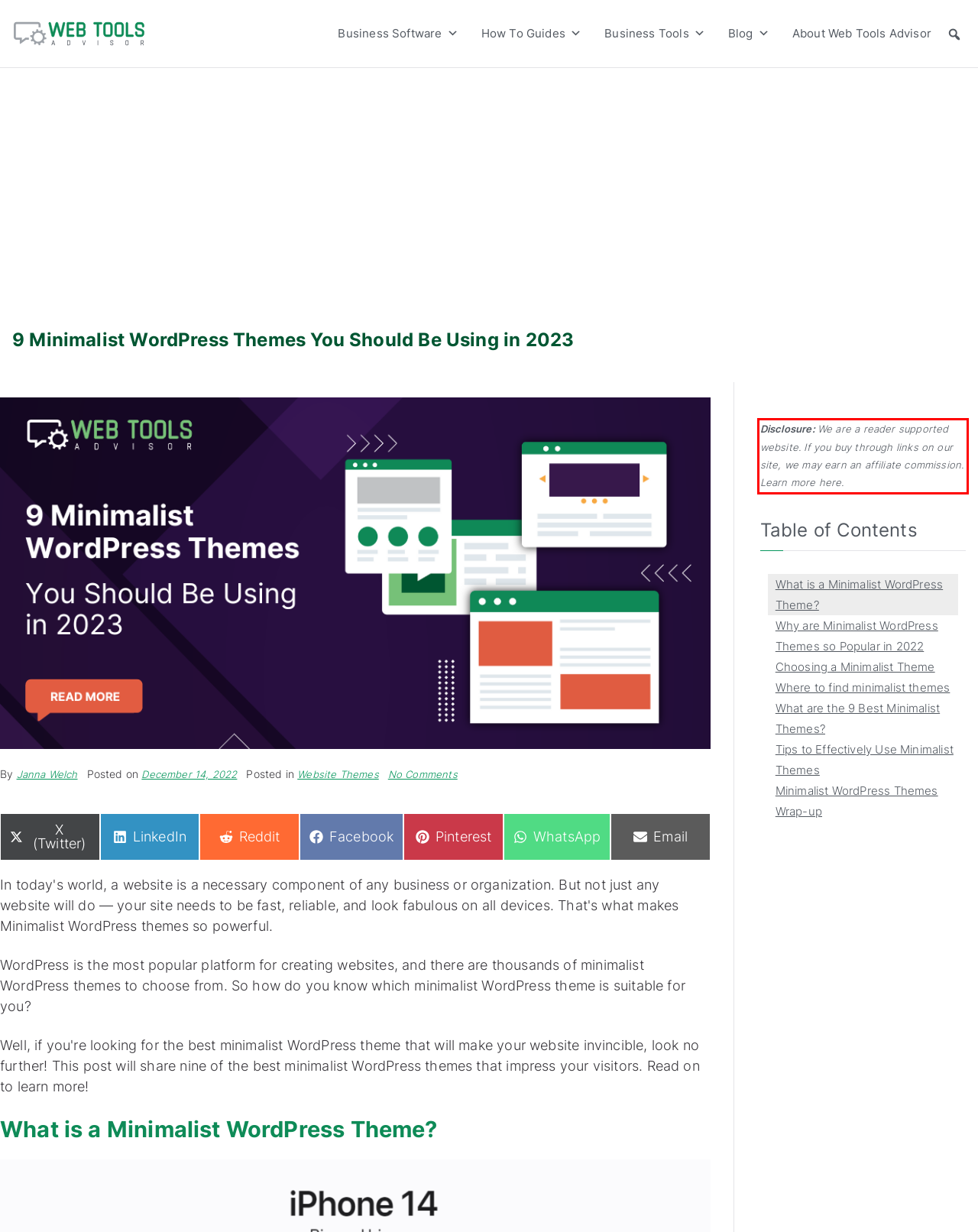Please perform OCR on the text within the red rectangle in the webpage screenshot and return the text content.

Disclosure: We are a reader supported website. If you buy through links on our site, we may earn an affiliate commission. Learn more here.